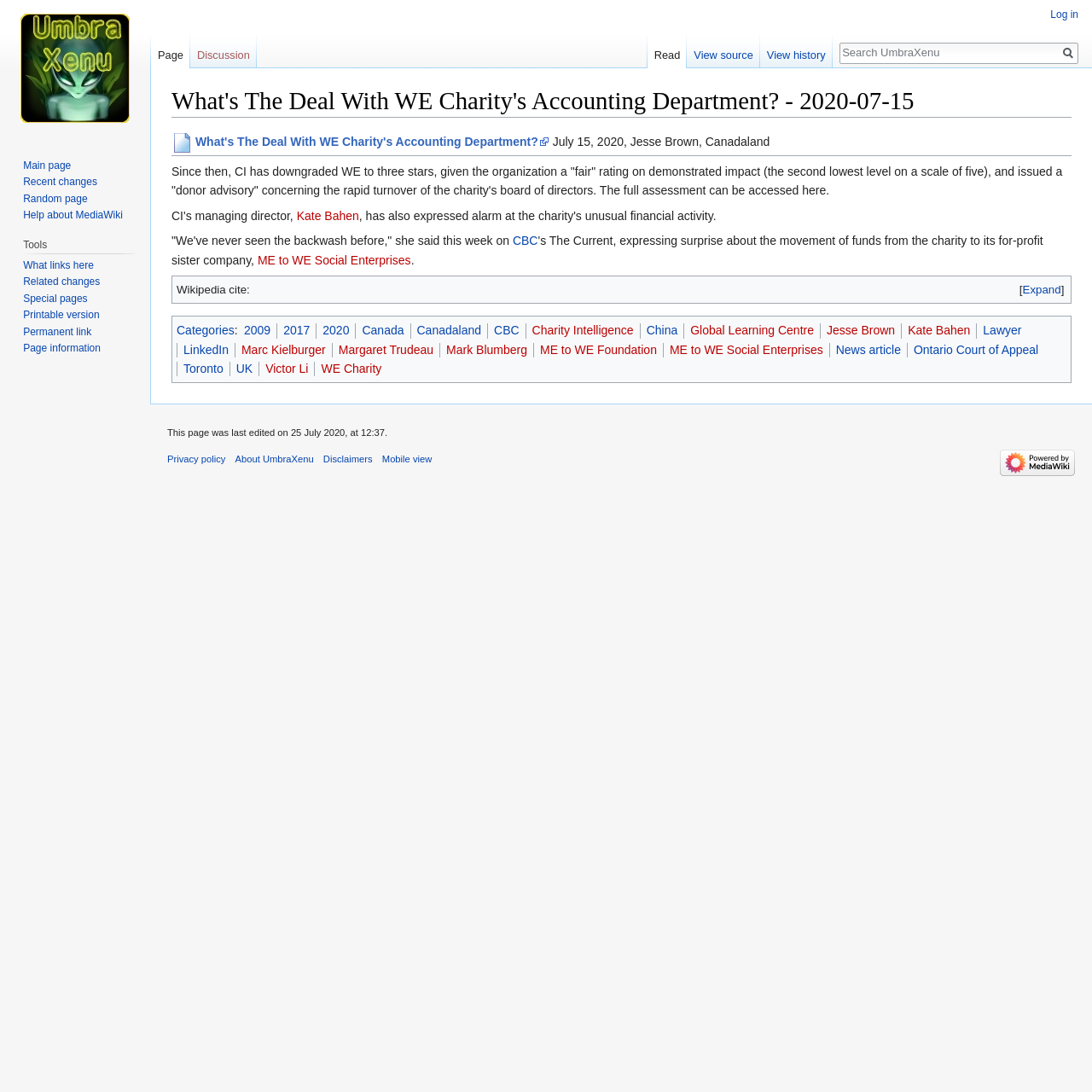Please specify the coordinates of the bounding box for the element that should be clicked to carry out this instruction: "Jump to navigation". The coordinates must be four float numbers between 0 and 1, formatted as [left, top, right, bottom].

[0.202, 0.108, 0.252, 0.121]